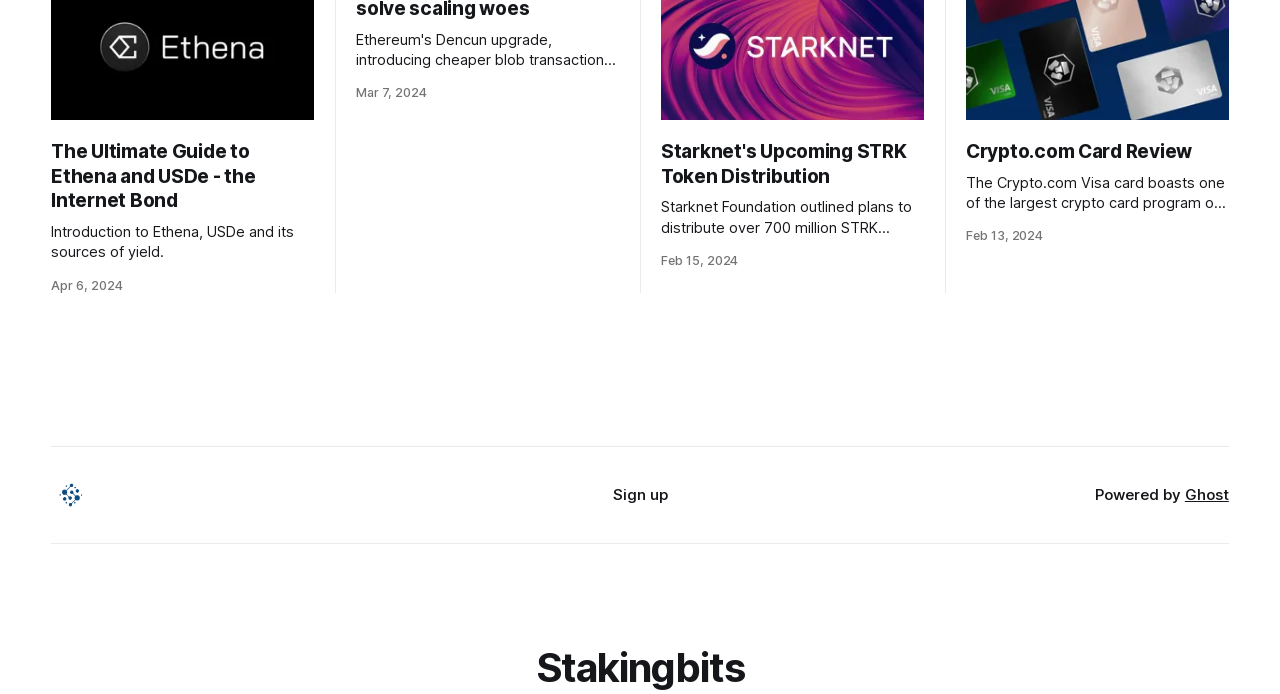Respond with a single word or phrase for the following question: 
What is the name of the card reviewed in the article?

Crypto.com Card